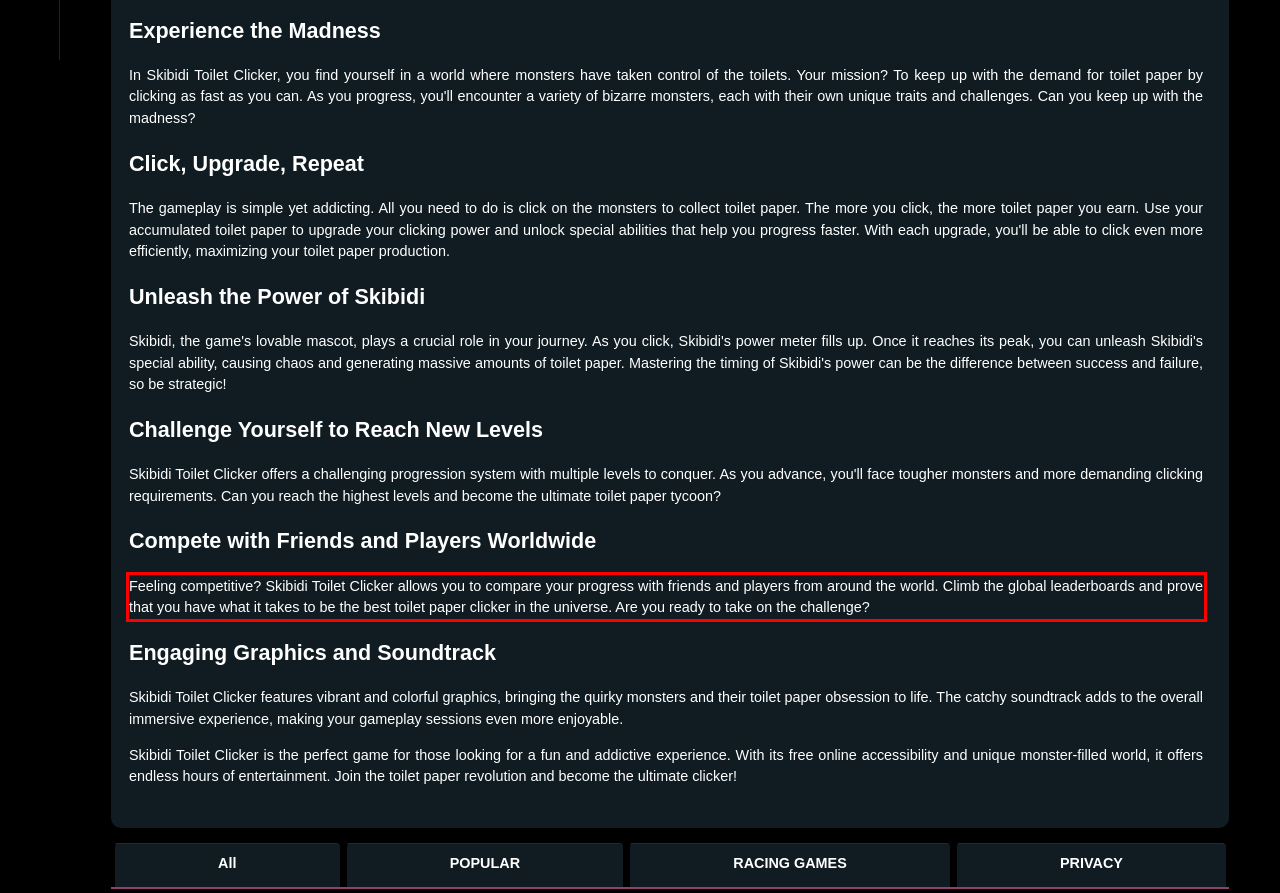You are looking at a screenshot of a webpage with a red rectangle bounding box. Use OCR to identify and extract the text content found inside this red bounding box.

Feeling competitive? Skibidi Toilet Clicker allows you to compare your progress with friends and players from around the world. Climb the global leaderboards and prove that you have what it takes to be the best toilet paper clicker in the universe. Are you ready to take on the challenge?